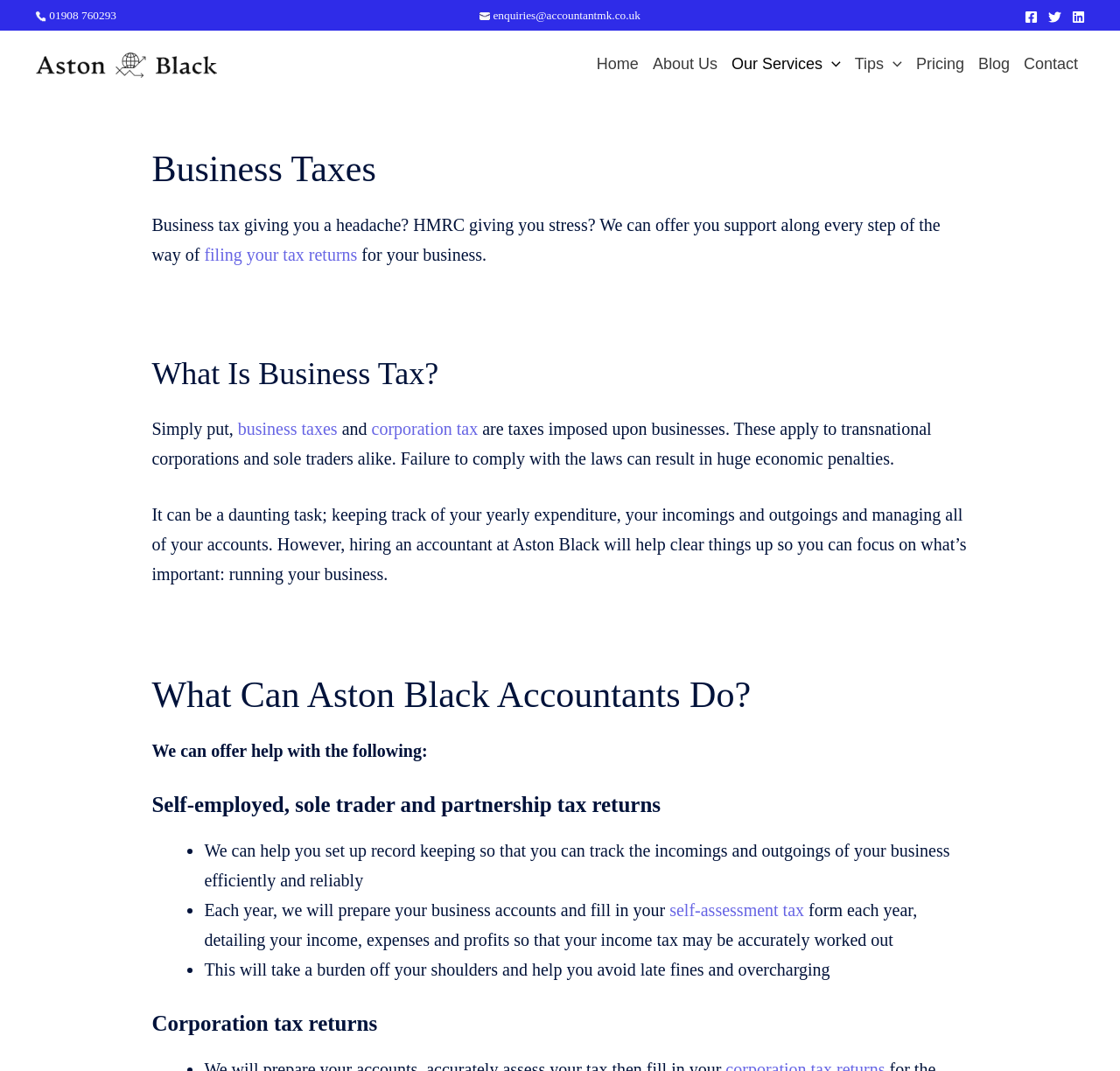Determine the bounding box of the UI element mentioned here: "Our Services". The coordinates must be in the format [left, top, right, bottom] with values ranging from 0 to 1.

[0.647, 0.045, 0.757, 0.073]